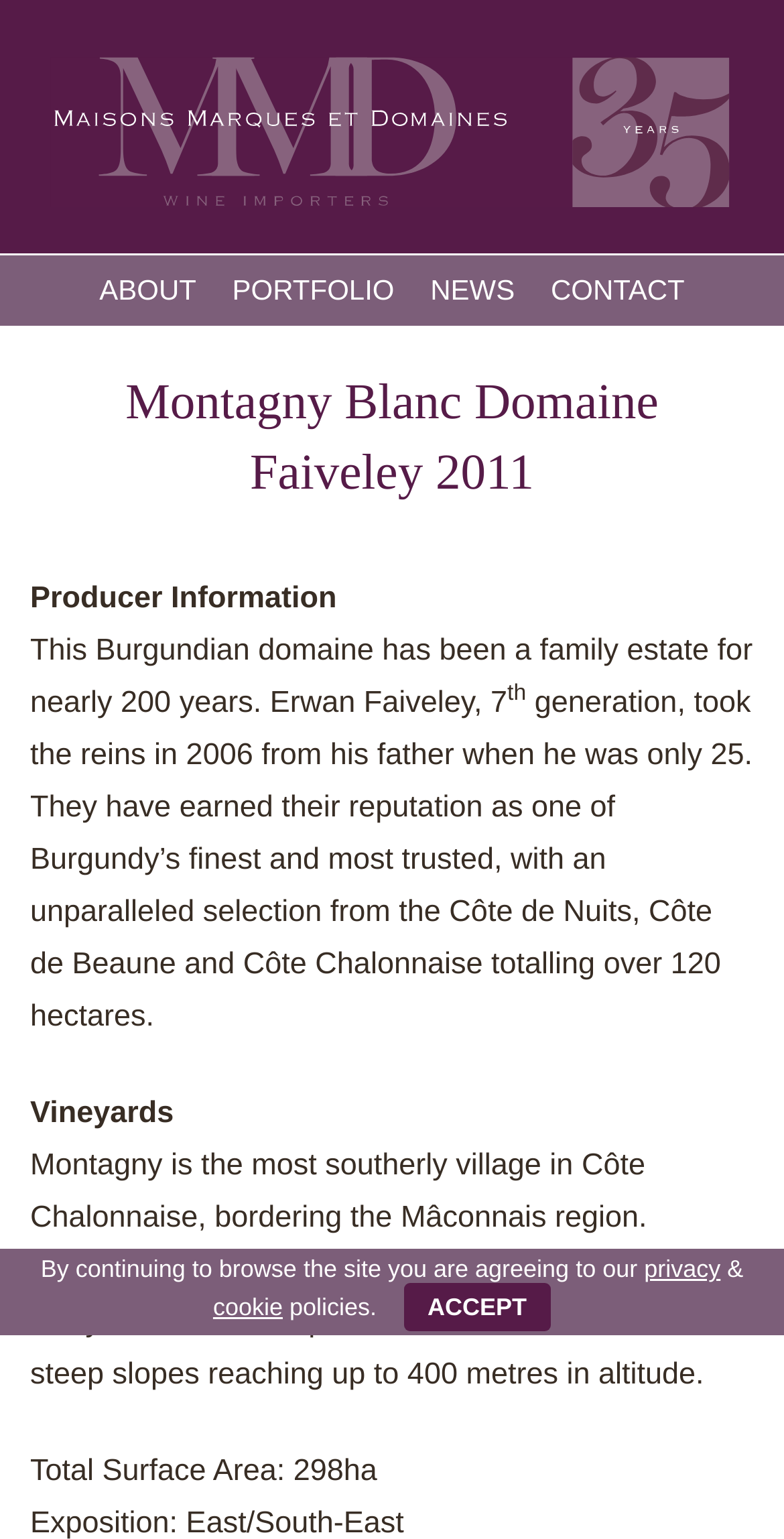Give a concise answer using only one word or phrase for this question:
What is the total surface area of the vineyard?

298ha